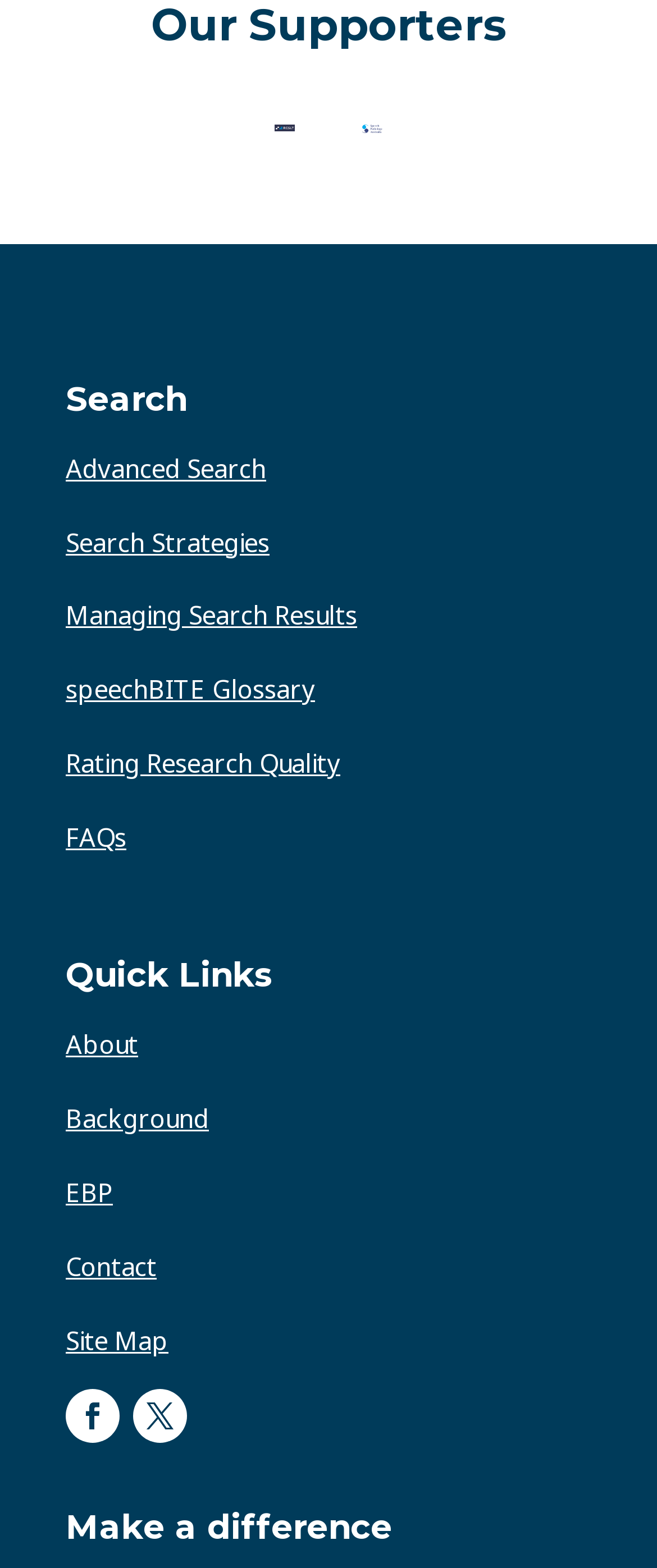Please identify the bounding box coordinates of the area I need to click to accomplish the following instruction: "View FAQs".

[0.1, 0.523, 0.192, 0.544]